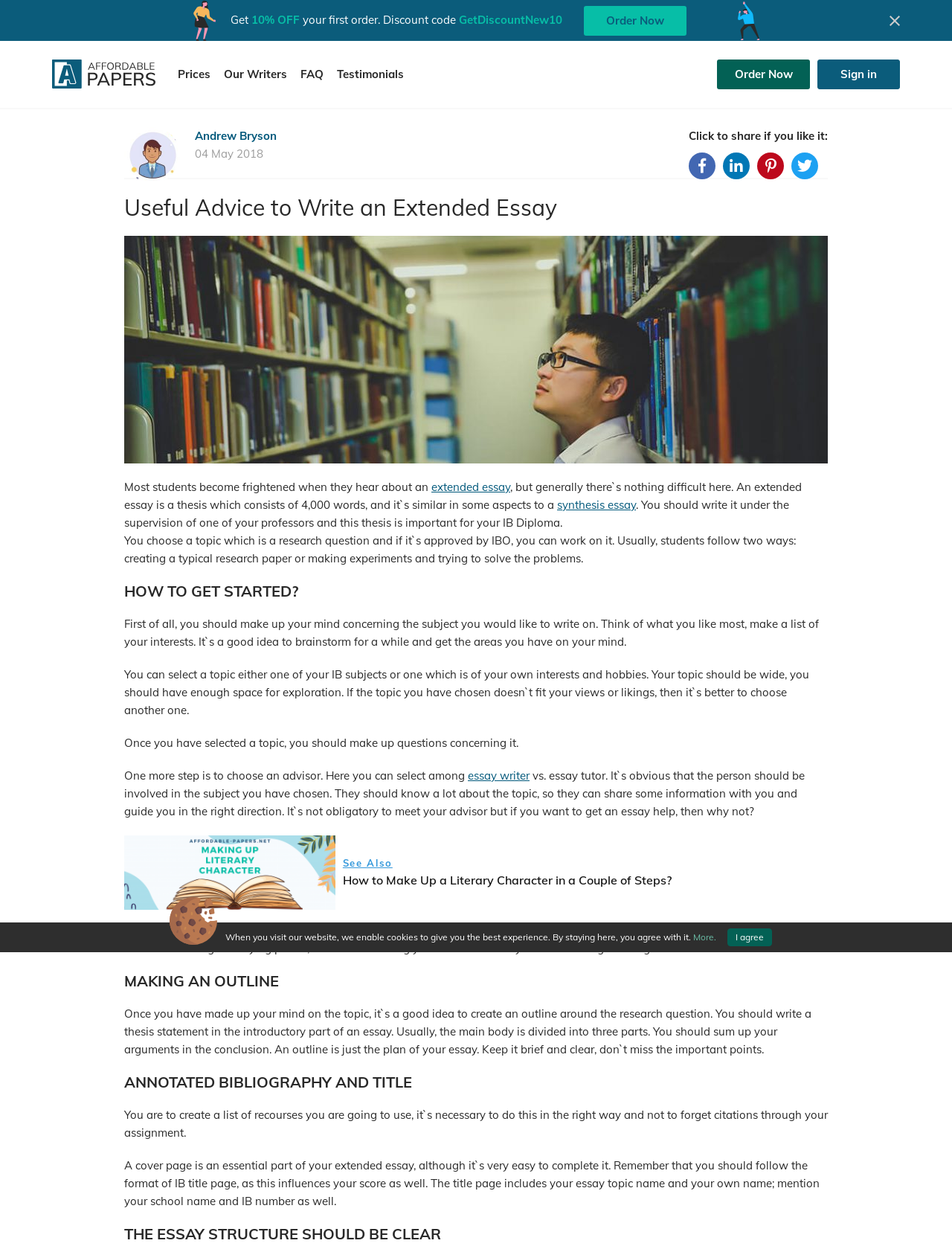What should be included in the title page of an extended essay?
Can you offer a detailed and complete answer to this question?

The webpage mentions that the title page should include the essay topic name, the student's own name, the school name, and the IB number, and it's essential to follow the IB title page format.